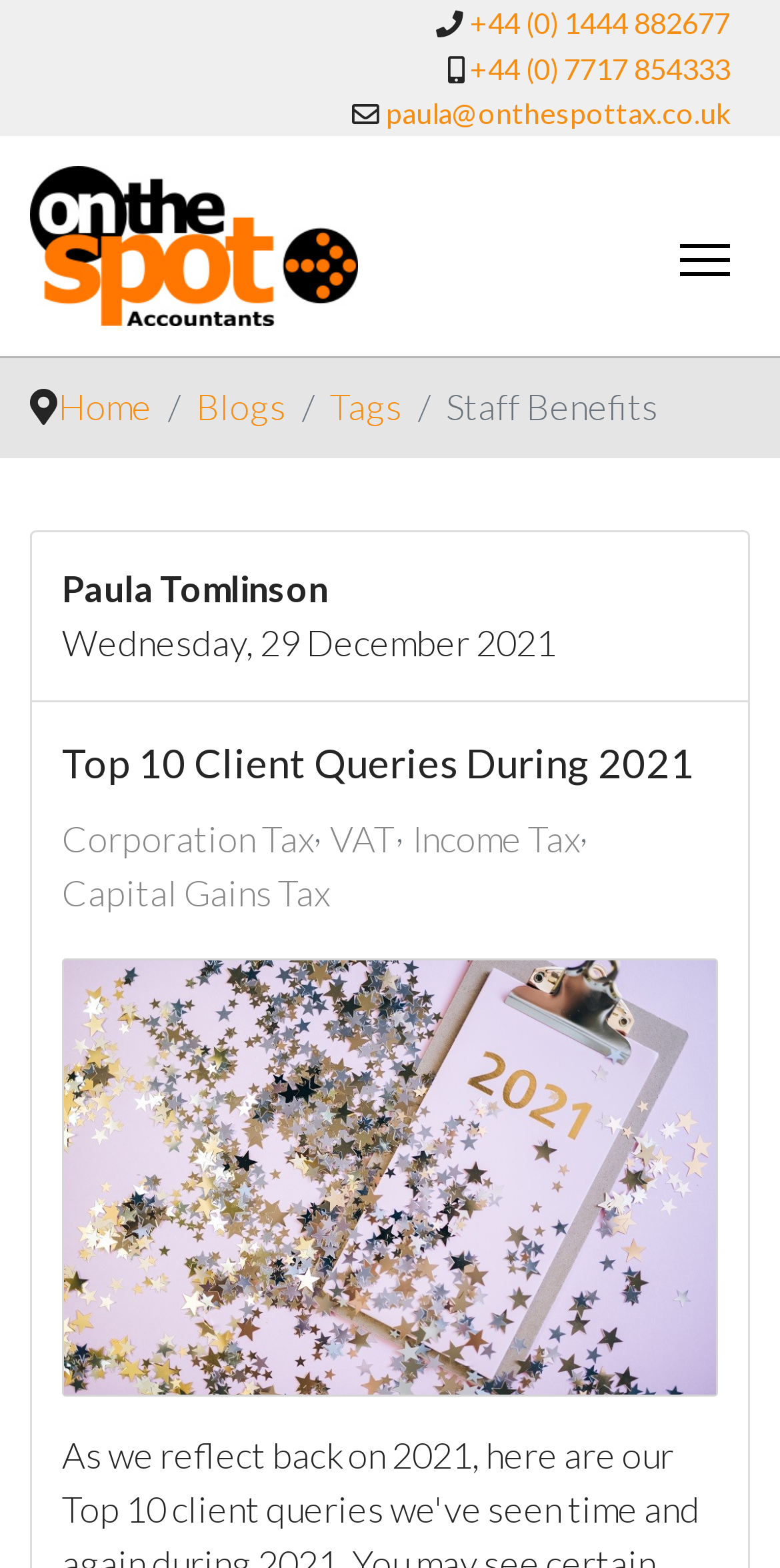Pinpoint the bounding box coordinates of the element to be clicked to execute the instruction: "Send an email to Paula".

[0.495, 0.062, 0.936, 0.083]